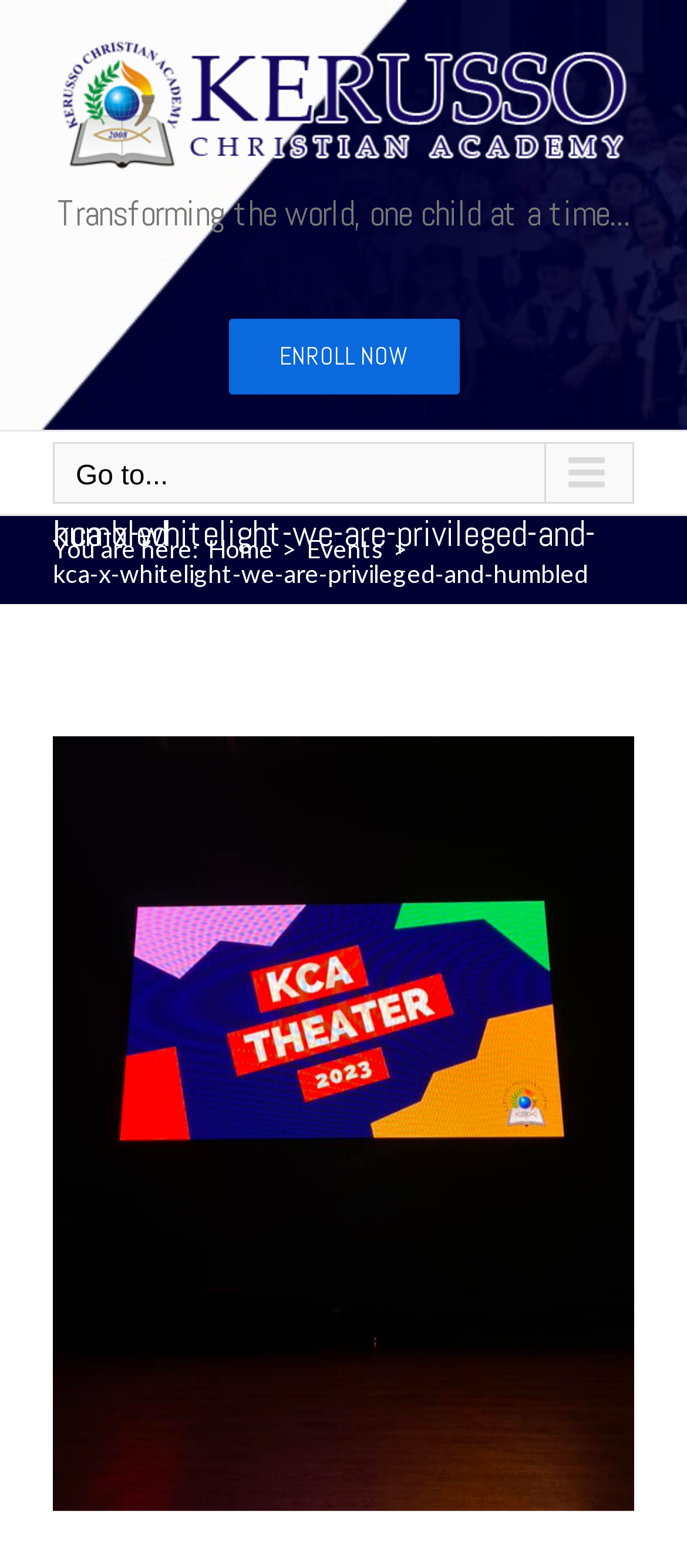Is the main menu expanded?
Please craft a detailed and exhaustive response to the question.

The main menu is not expanded, as indicated by the 'Go to...' button with an arrow icon, which suggests that the menu can be expanded by clicking on the button.